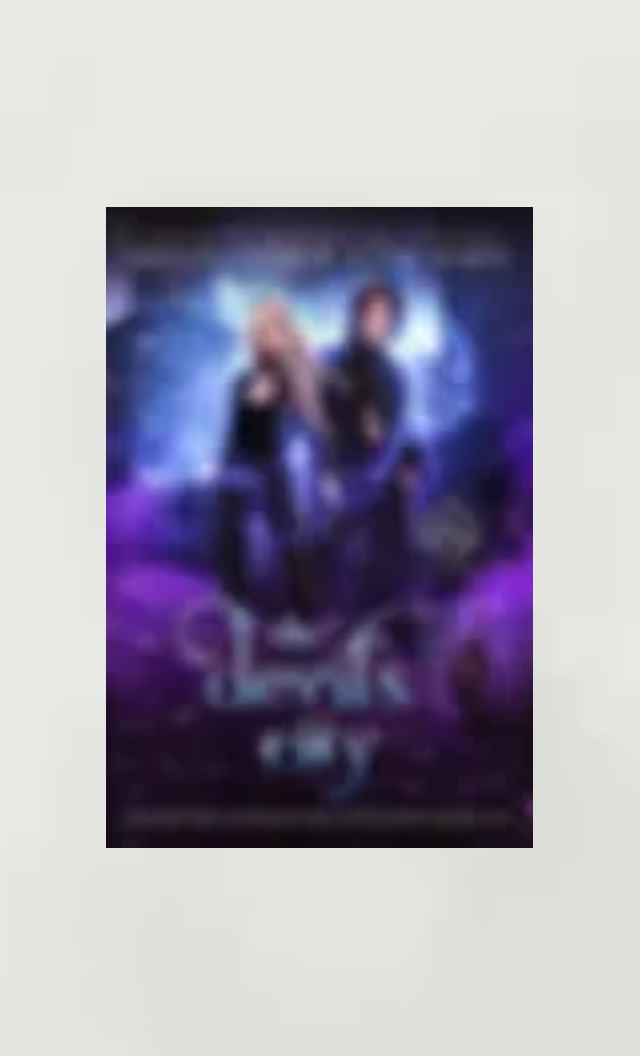Respond with a single word or phrase to the following question:
What is the tagline of the book?

Love is villainy